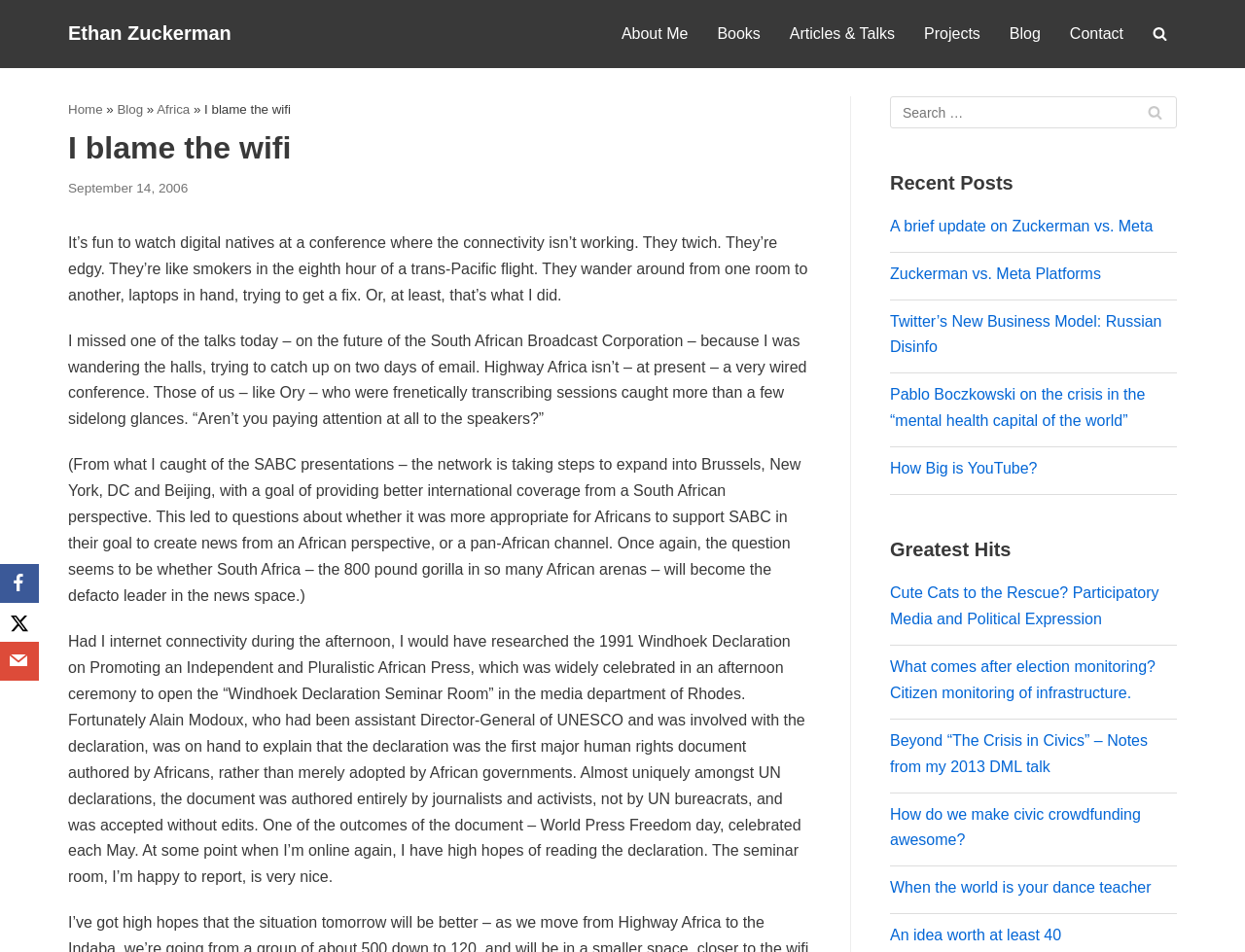Determine the bounding box coordinates of the clickable area required to perform the following instruction: "Check the 'Recent Posts'". The coordinates should be represented as four float numbers between 0 and 1: [left, top, right, bottom].

[0.715, 0.181, 0.814, 0.203]